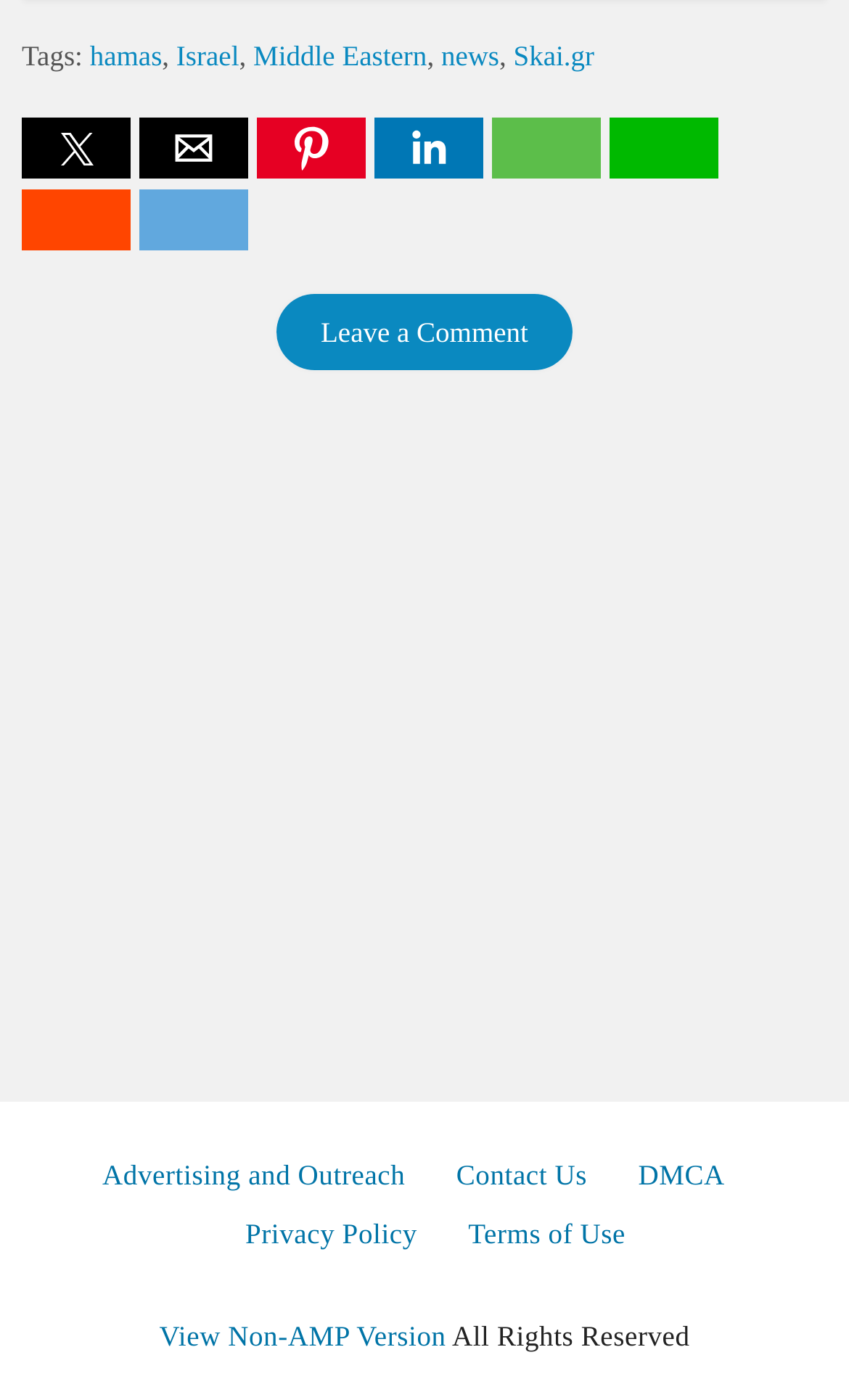What is the text above the share buttons?
Deliver a detailed and extensive answer to the question.

I looked above the share buttons and found the text 'Tags:', located at coordinates [0.026, 0.028, 0.106, 0.051].